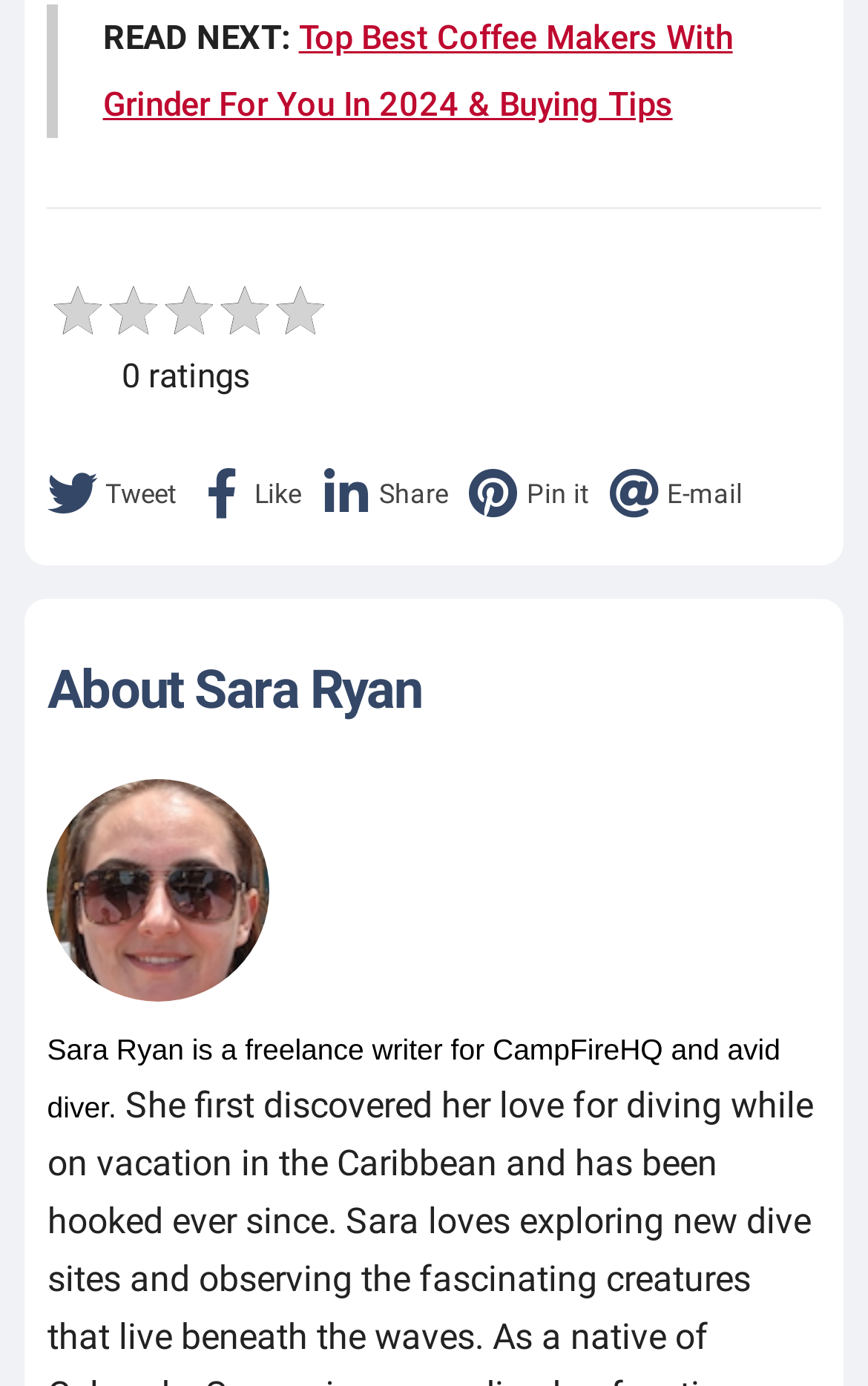Determine the bounding box coordinates of the region I should click to achieve the following instruction: "search for something". Ensure the bounding box coordinates are four float numbers between 0 and 1, i.e., [left, top, right, bottom].

None